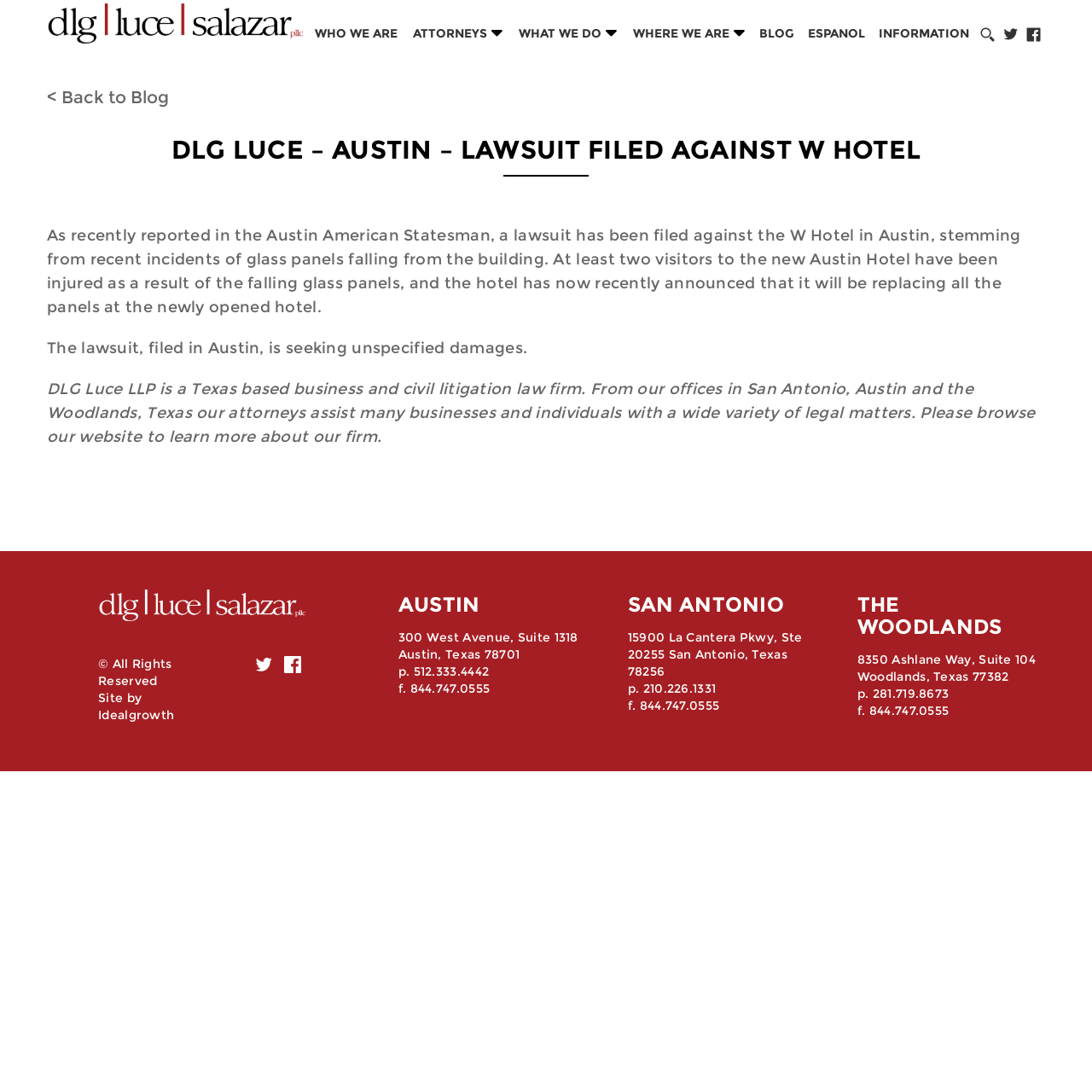How many offices does the law firm have?
Please answer the question with as much detail and depth as you can.

I found the answer by looking at the headings 'AUSTIN', 'SAN ANTONIO', and 'THE WOODLANDS' which indicate the locations of the law firm's offices.